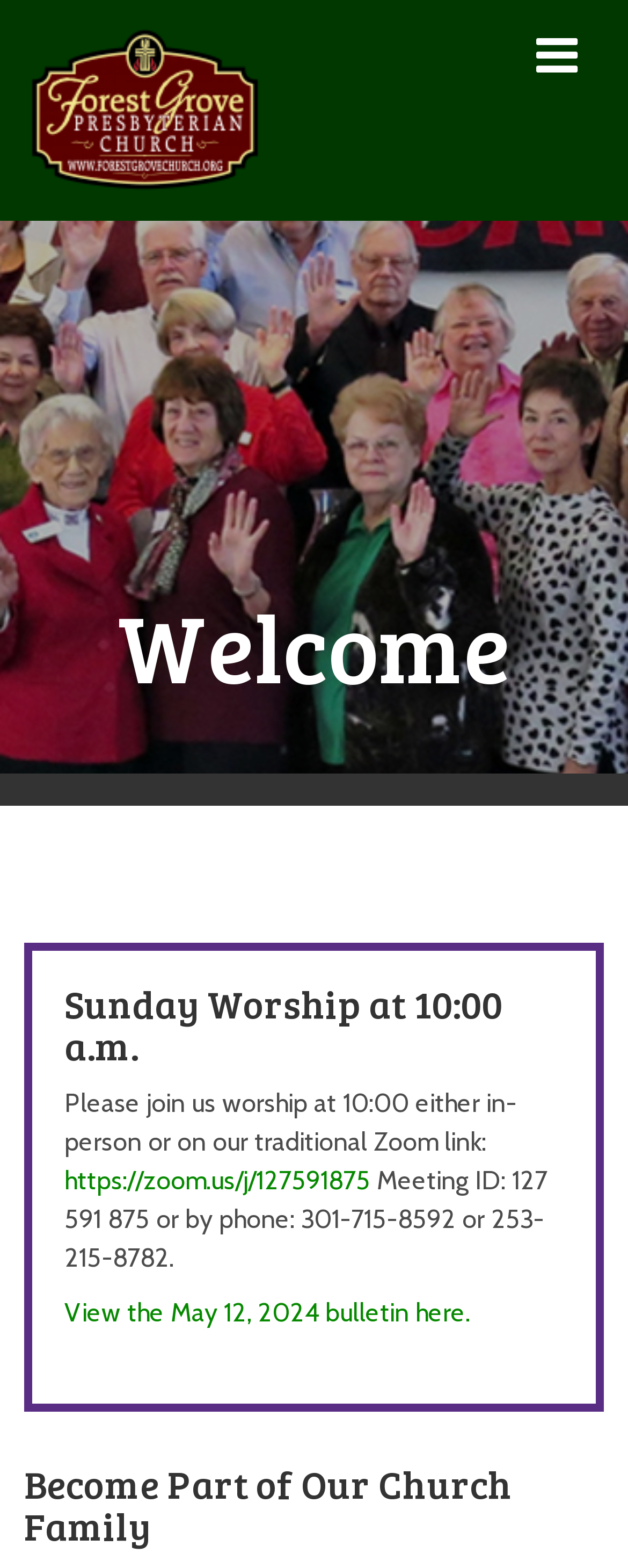Locate the bounding box of the user interface element based on this description: "https://zoom.us/j/127591875".

[0.103, 0.743, 0.59, 0.762]